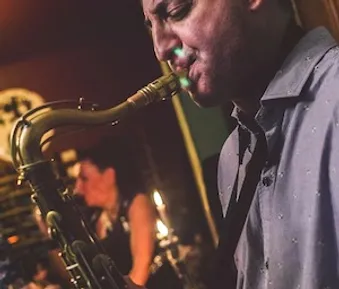Convey all the details present in the image.

The image captures Fernando Ángel Carranza, a talented saxophonist, passionately playing during a live performance. He is immersed in the music, showcasing his skill and deep emotional connection to his craft. In the background, a female musician can be seen, contributing to the vibrant atmosphere of the performance. Carranza's artistry is deeply influenced by jazz traditions and he aims to convey messages of peace and hope through his music. His dedication to embodying the essence of jazz can be felt in this moment, as he expresses himself through the soulful melodies of his saxophone.